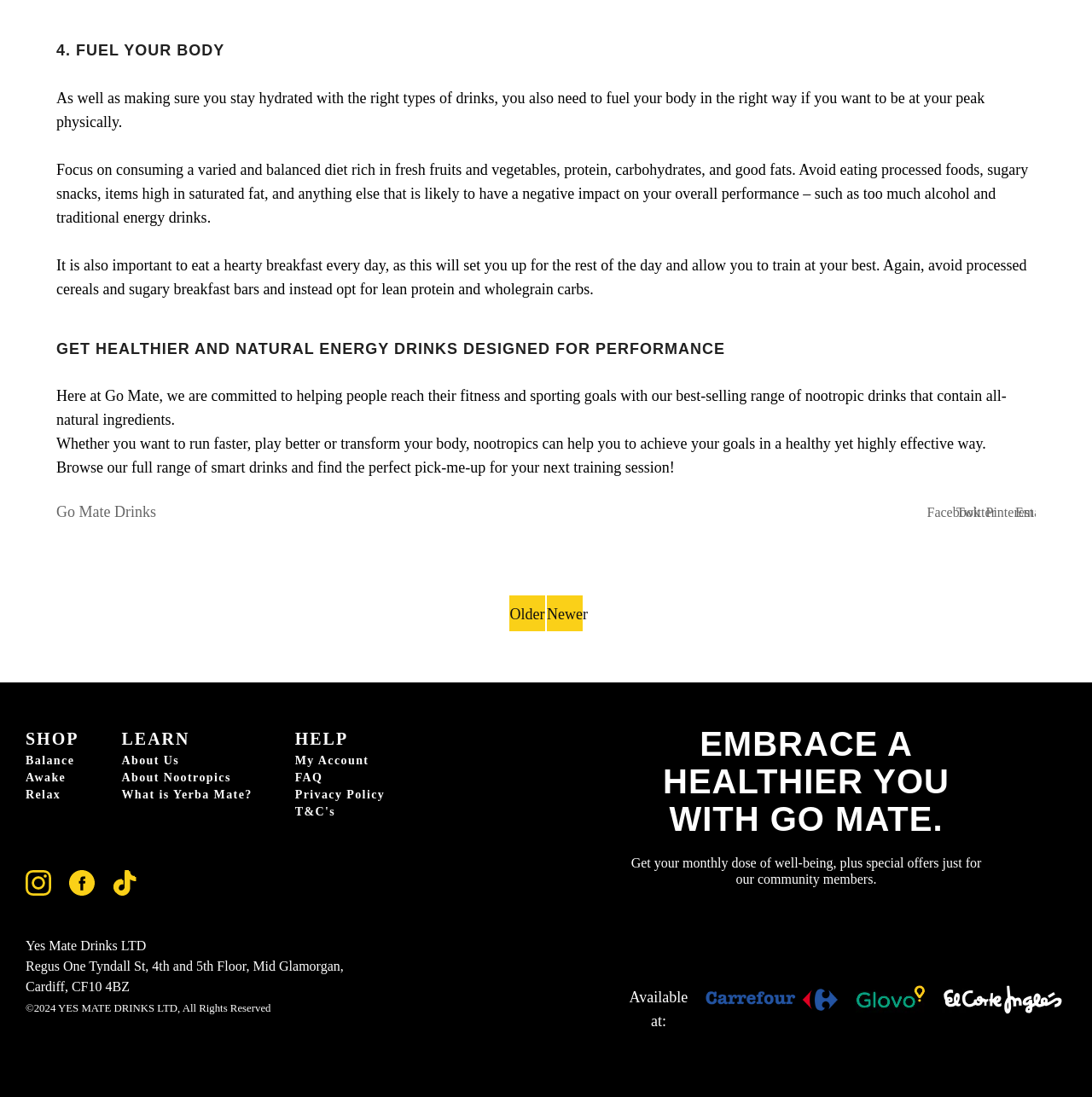With reference to the image, please provide a detailed answer to the following question: What type of drinks does Go Mate offer?

The website mentions that Go Mate offers a range of nootropic drinks that contain all-natural ingredients, which can help people reach their fitness and sporting goals.